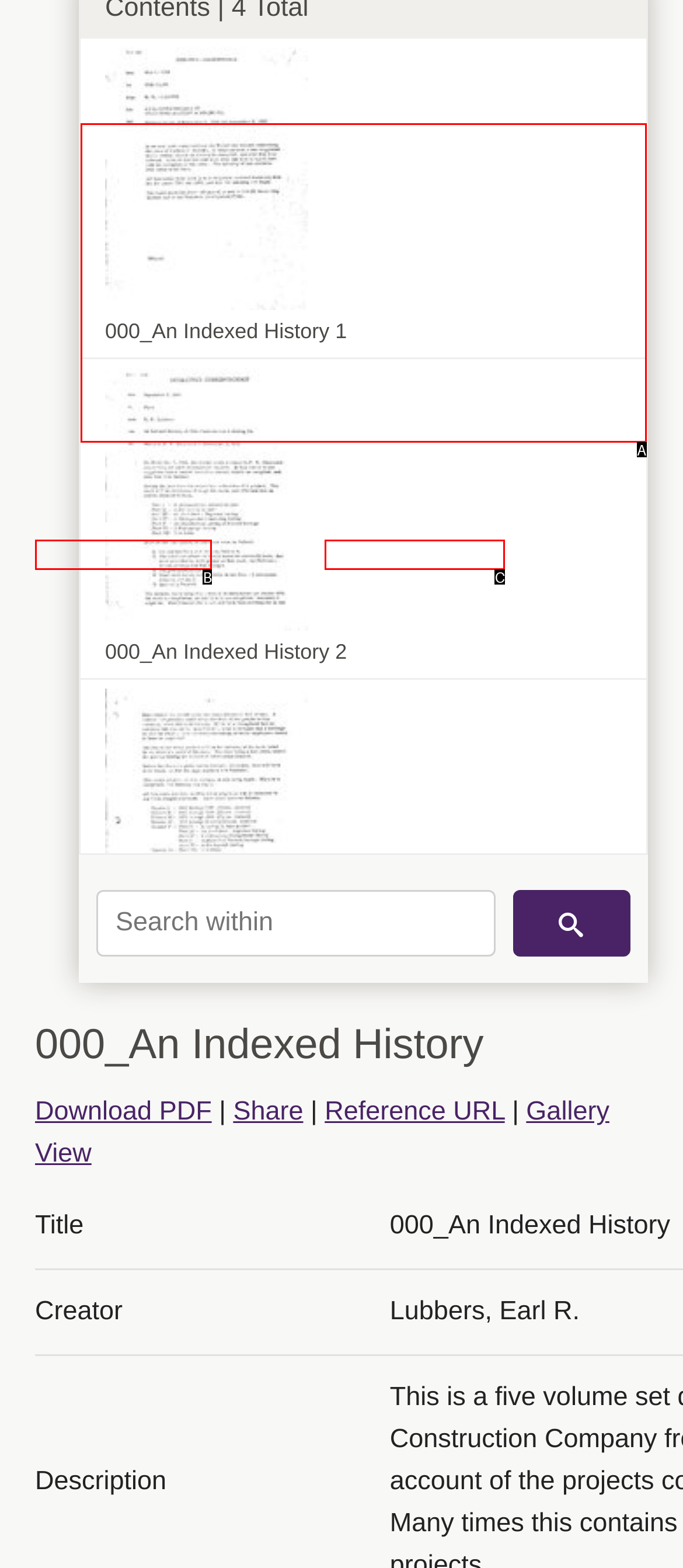Select the letter of the option that corresponds to: 000_An Indexed History 3
Provide the letter from the given options.

A